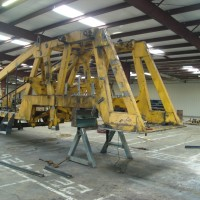What is being installed on the tamper?
Give a single word or phrase answer based on the content of the image.

A new frame extension